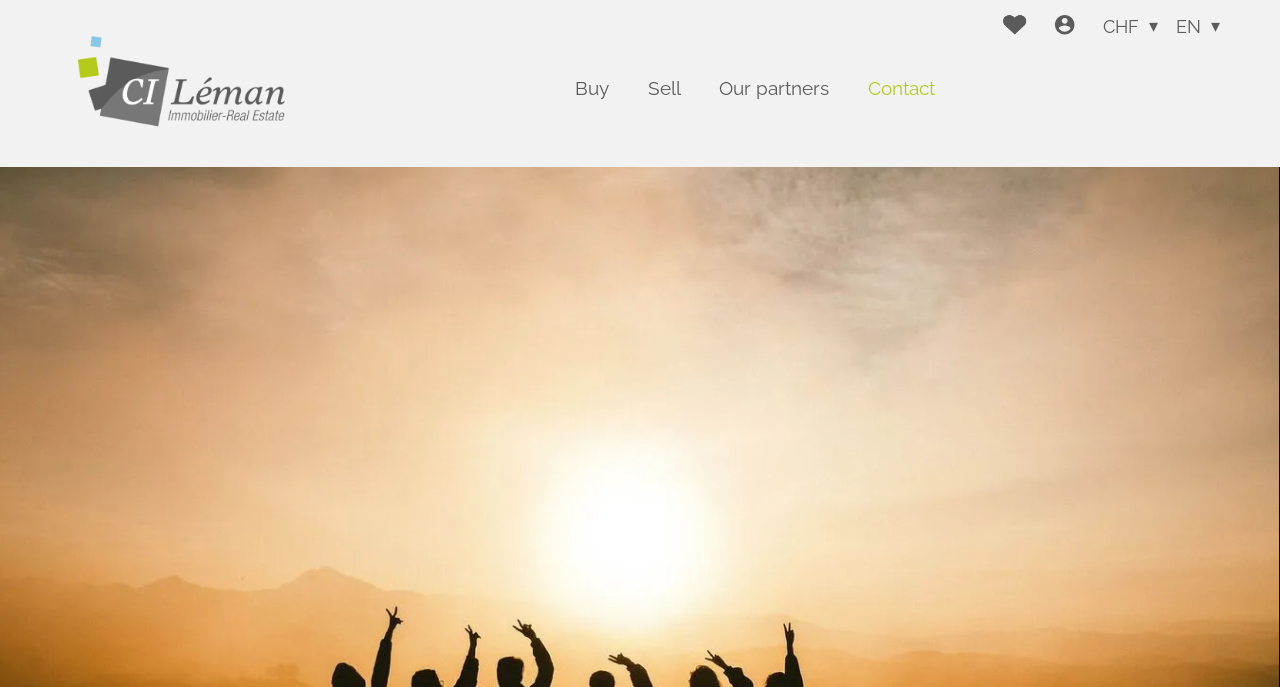What is the currency symbol displayed on the webpage?
Answer the question with just one word or phrase using the image.

CHF